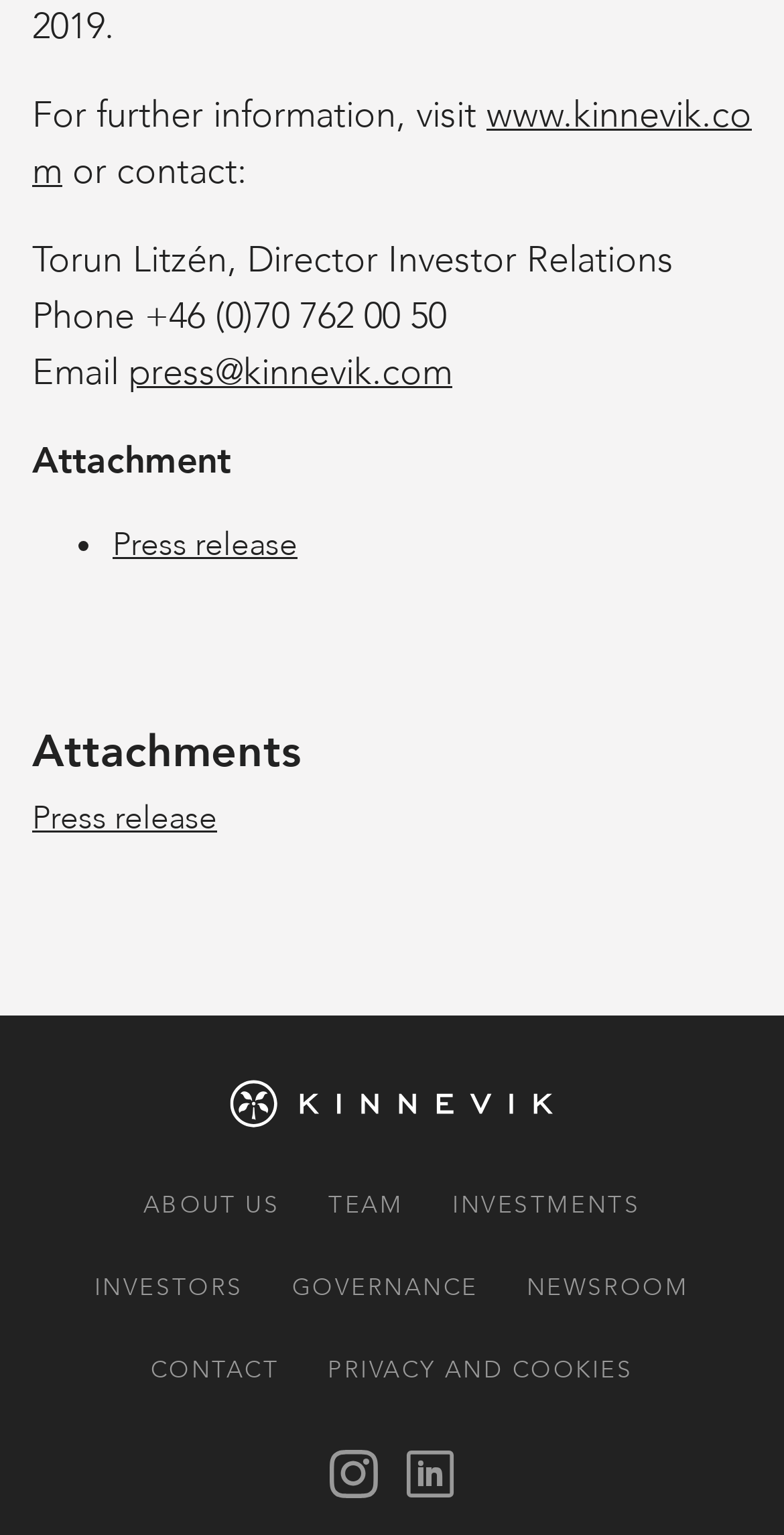Please answer the following question using a single word or phrase: 
What is the title of the section with attachments?

Attachments